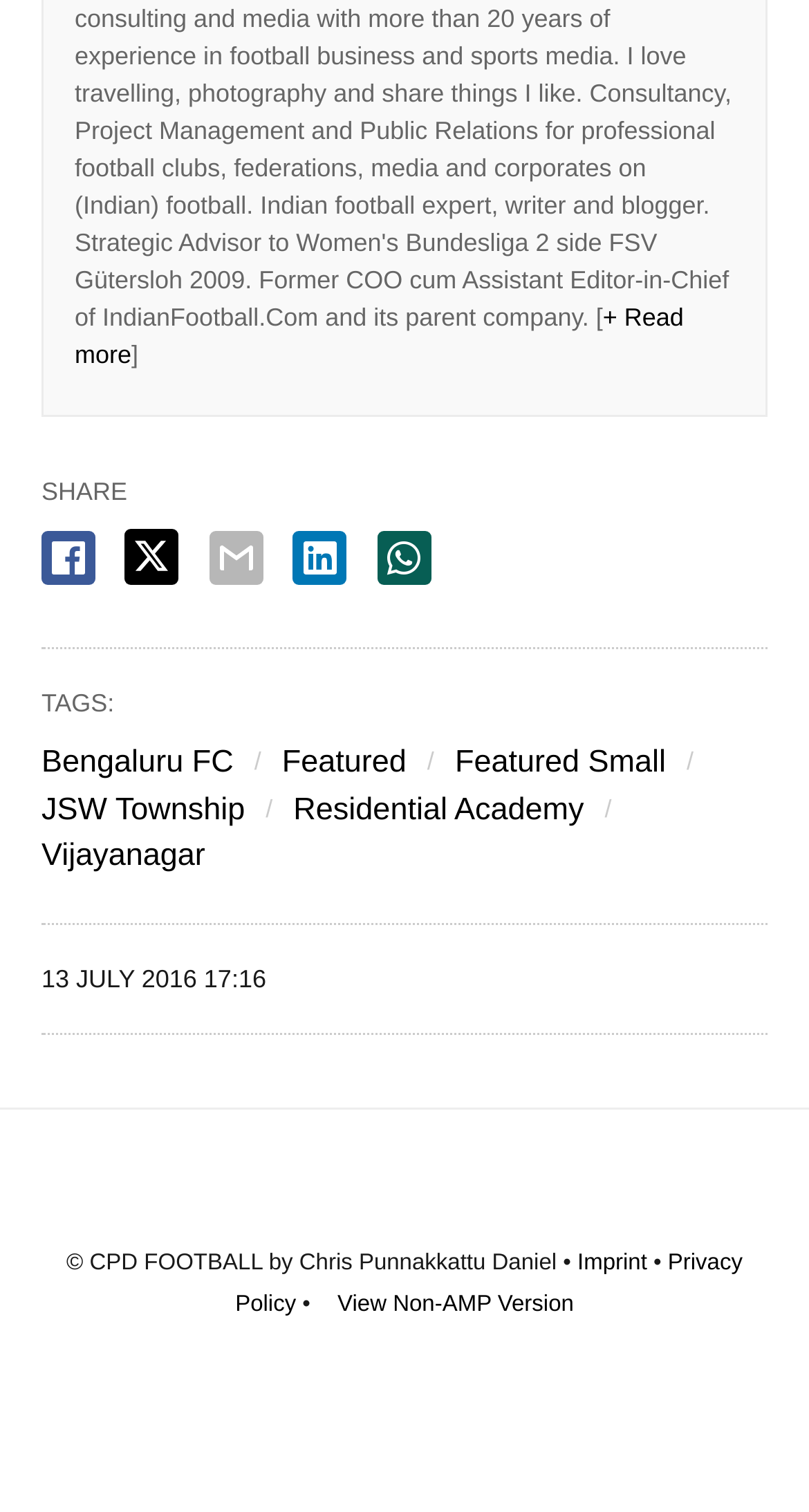Specify the bounding box coordinates of the area to click in order to follow the given instruction: "View tags."

[0.051, 0.456, 0.141, 0.475]